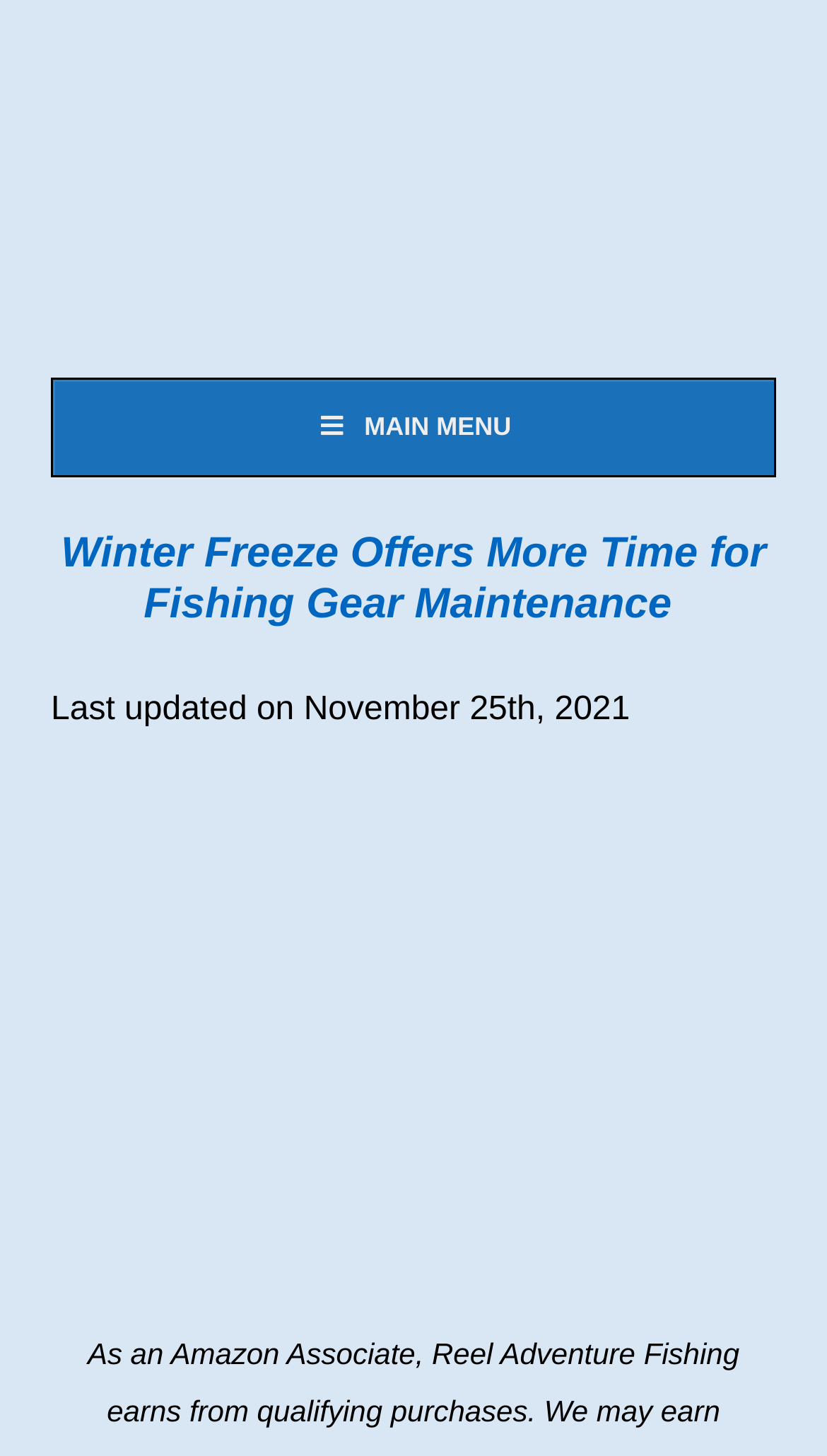Please find the bounding box for the UI element described by: "Main Menu".

[0.062, 0.259, 0.938, 0.328]